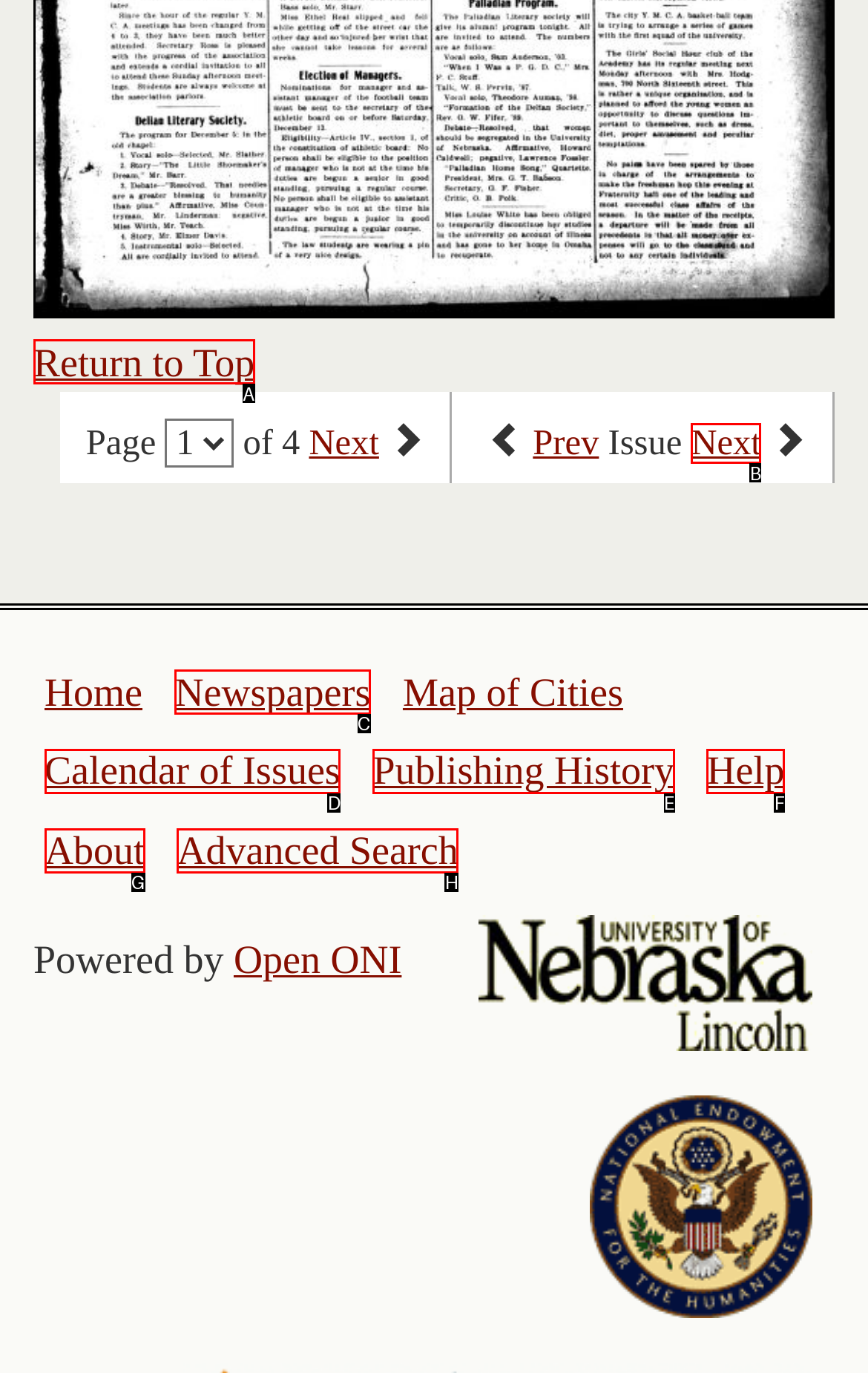Match the description: Return to Top to the correct HTML element. Provide the letter of your choice from the given options.

A